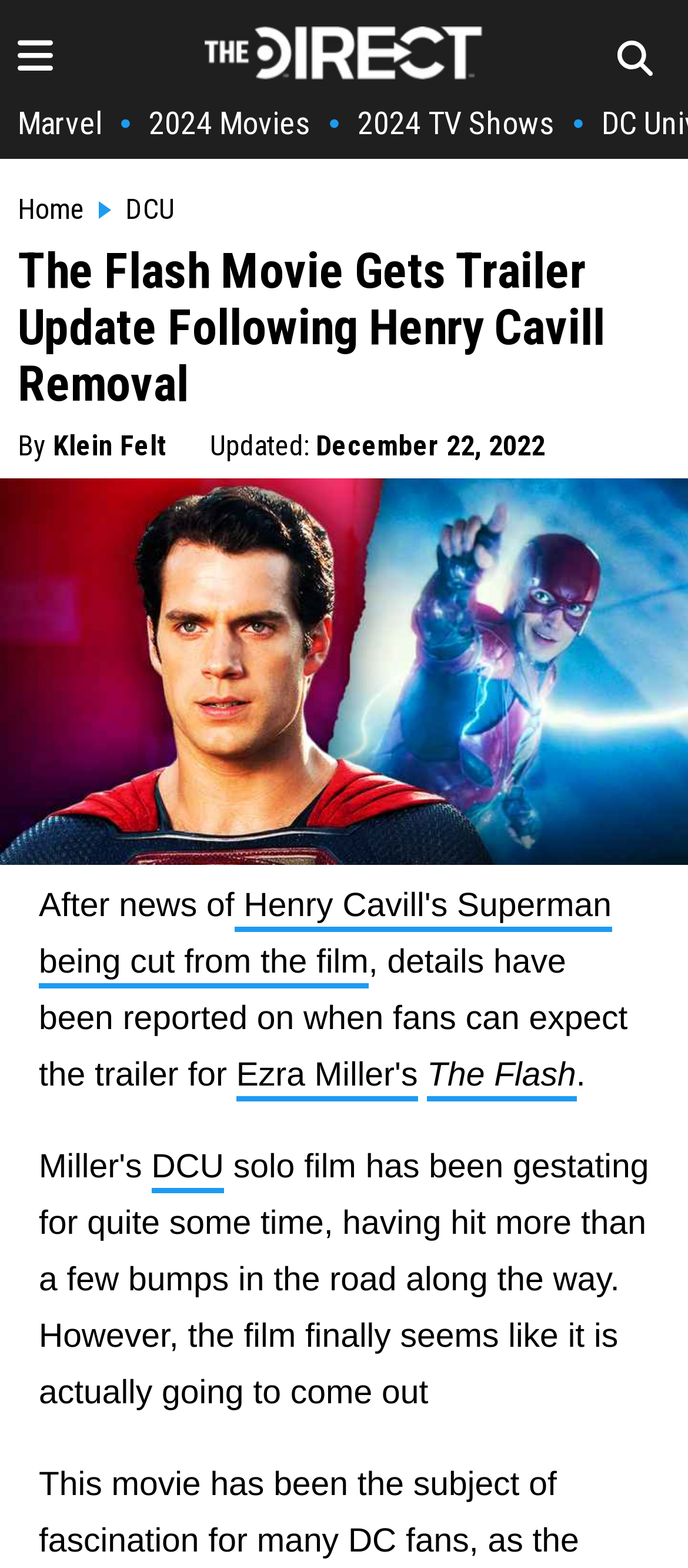What is the website's logo name?
Provide a thorough and detailed answer to the question.

I found the logo name by looking at the image description above the navigation links, which is 'The Direct Logo'. This suggests that the website's logo is named 'The Direct Logo'.